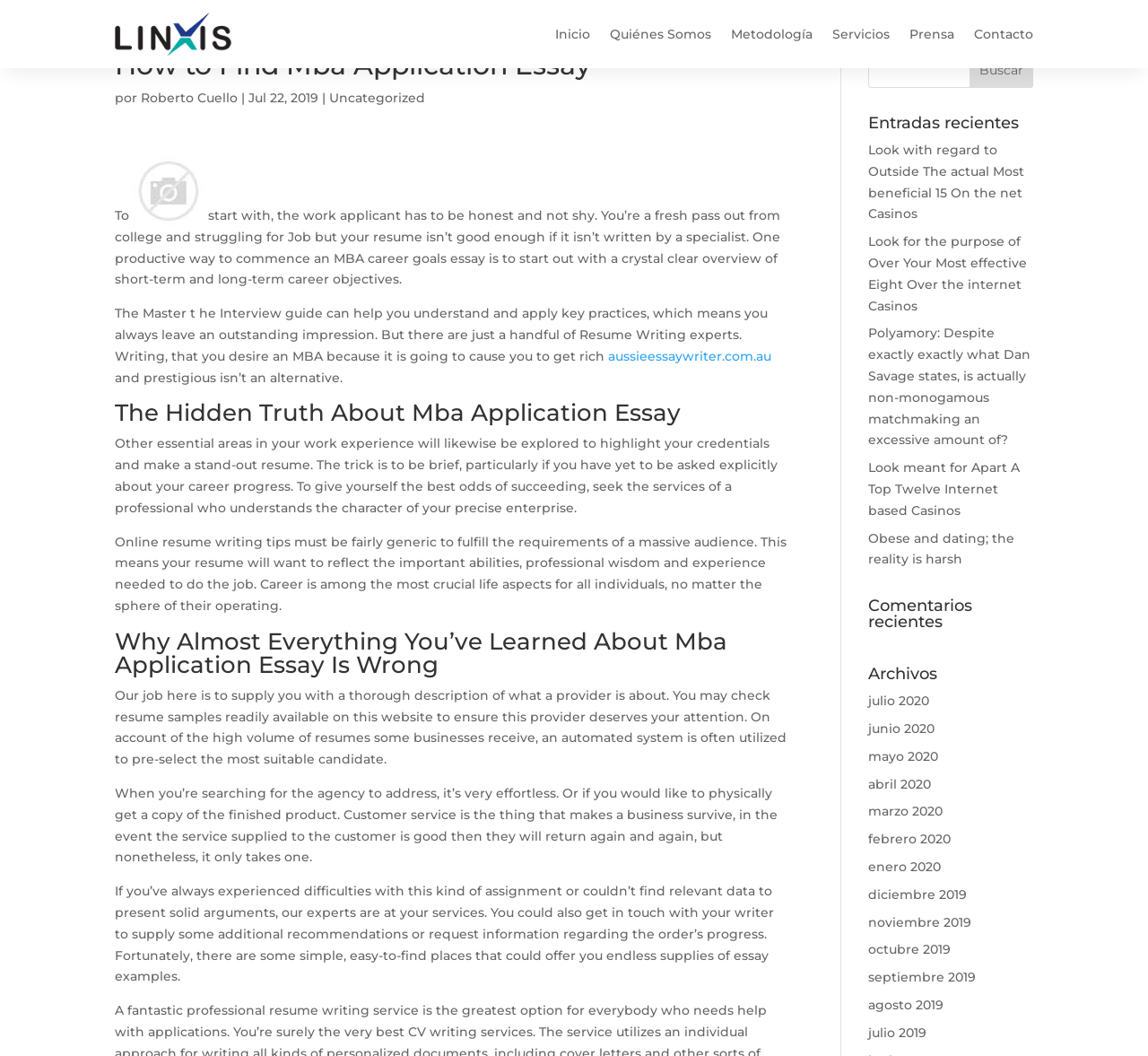What is the author of the article 'How to Find Mba Application Essay'?
Offer a detailed and full explanation in response to the question.

The author of the article 'How to Find Mba Application Essay' can be found by looking at the link 'Roberto Cuello' which is located below the heading 'How to Find Mba Application Essay'.